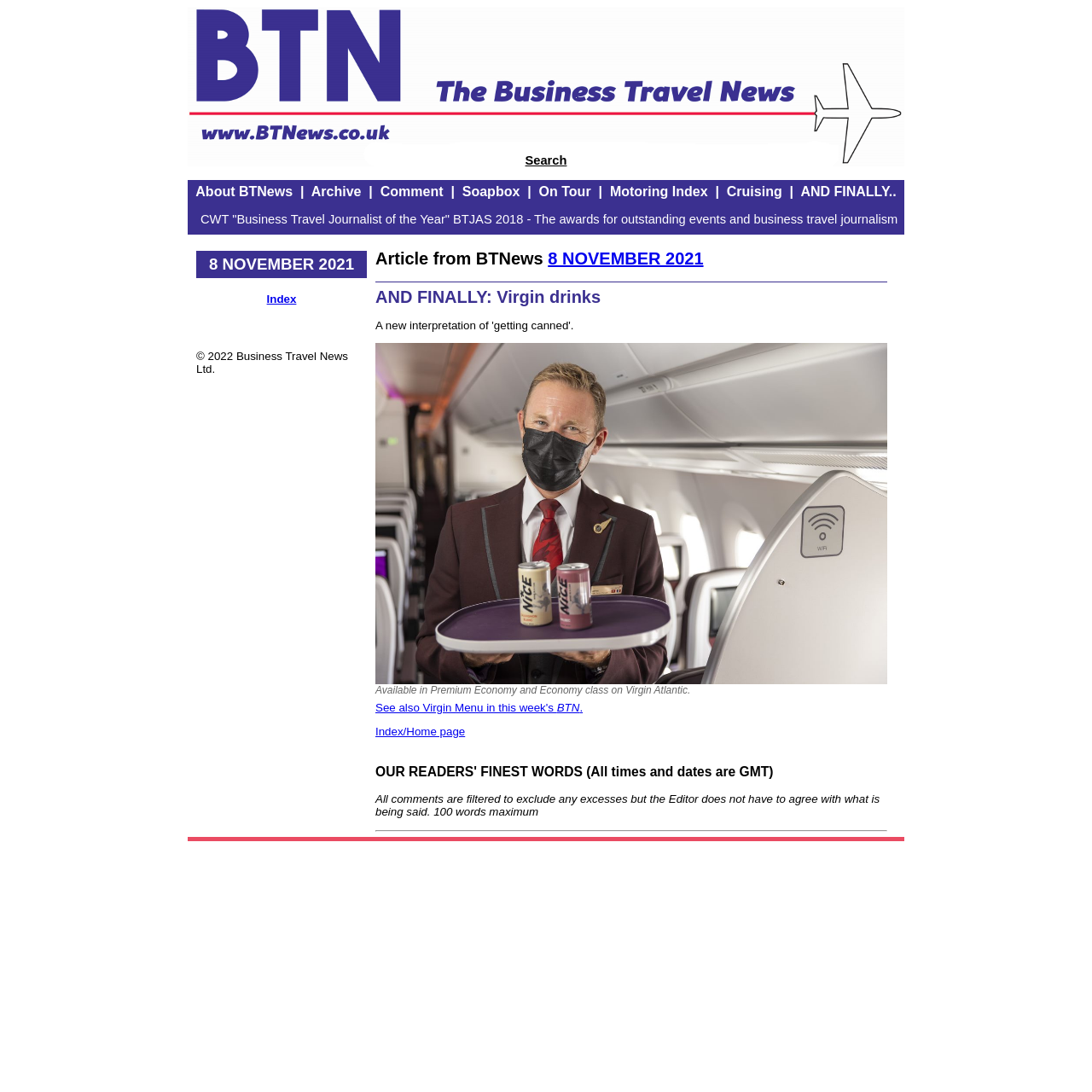Describe every aspect of the webpage comprehensively.

The webpage is a news article page from BTNews, a business travel news website. At the top, there is a logo image, followed by a search link and several navigation links, including "About BTNews", "Archive", "Comment", "Soapbox", "On Tour", "Motoring Index", "Cruising", and "AND FINALLY..". These links are arranged horizontally, with separator lines in between.

Below the navigation links, there is a heading that reads "CWT 'Business Travel Journalist of the Year' BTJAS 2018 - The awards for outstanding events and business travel journalism". Next to it, there is a date "8 NOVEMBER 2021". 

Further down, there is a section with a heading "Article from BTNews 8 NOVEMBER 2021", which contains a link to the same date. Below this section, there is another heading "AND FINALLY: Virgin drinks", accompanied by an image. The image is positioned to the right of the heading, and below it, there is a paragraph of text describing the image. 

To the right of the image, there are several links, including "See also Virgin Menu in this week's BTN" and "Index/Home page". Below these links, there is a heading "OUR READERS' FINEST WORDS (All times and dates are GMT)", followed by a paragraph of text explaining the comments policy. 

At the bottom of the page, there is a copyright notice "© 2022 Business Travel News Ltd.".